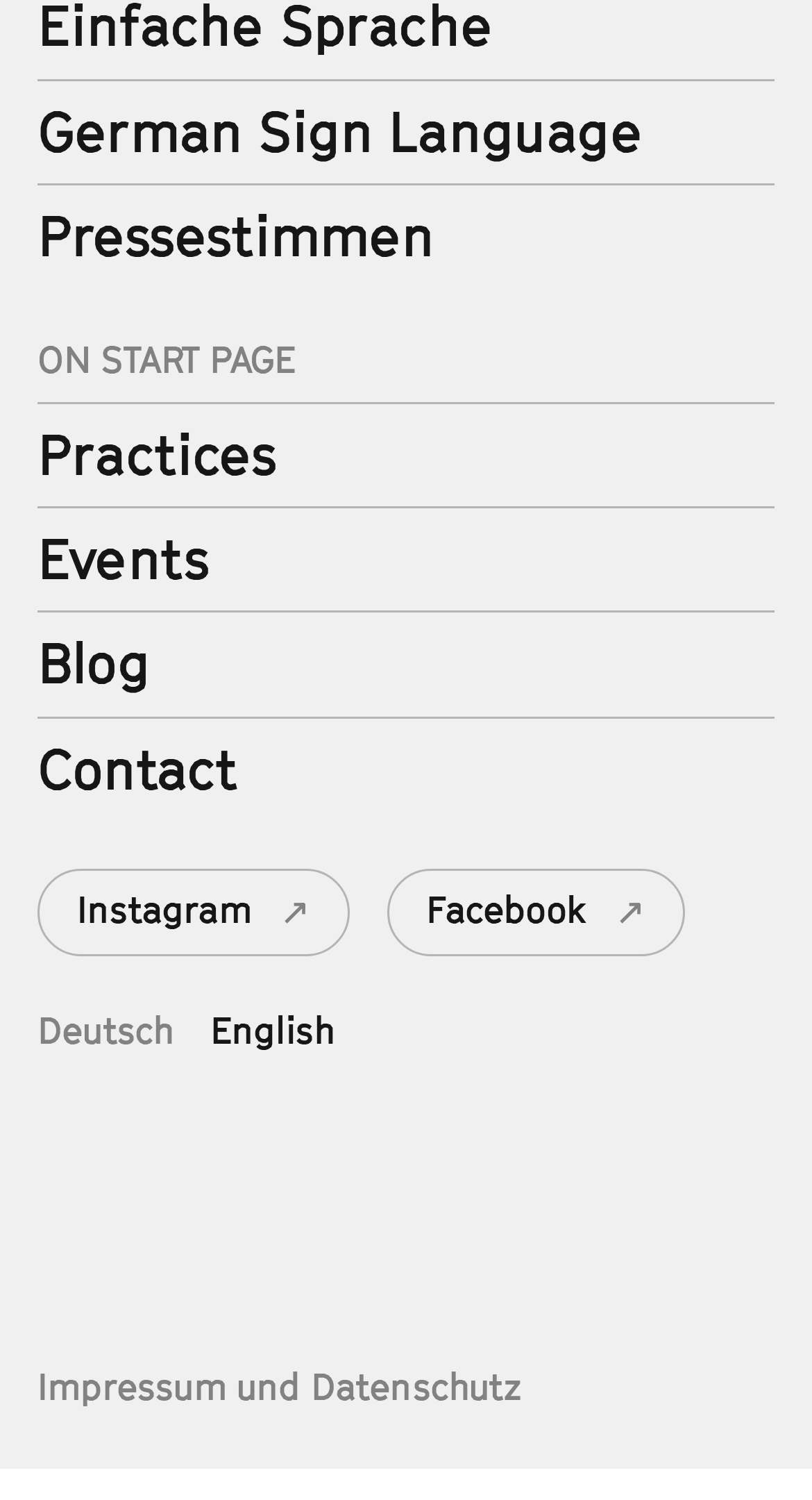Determine the bounding box for the UI element described here: "German Sign Language".

[0.046, 0.052, 0.954, 0.122]